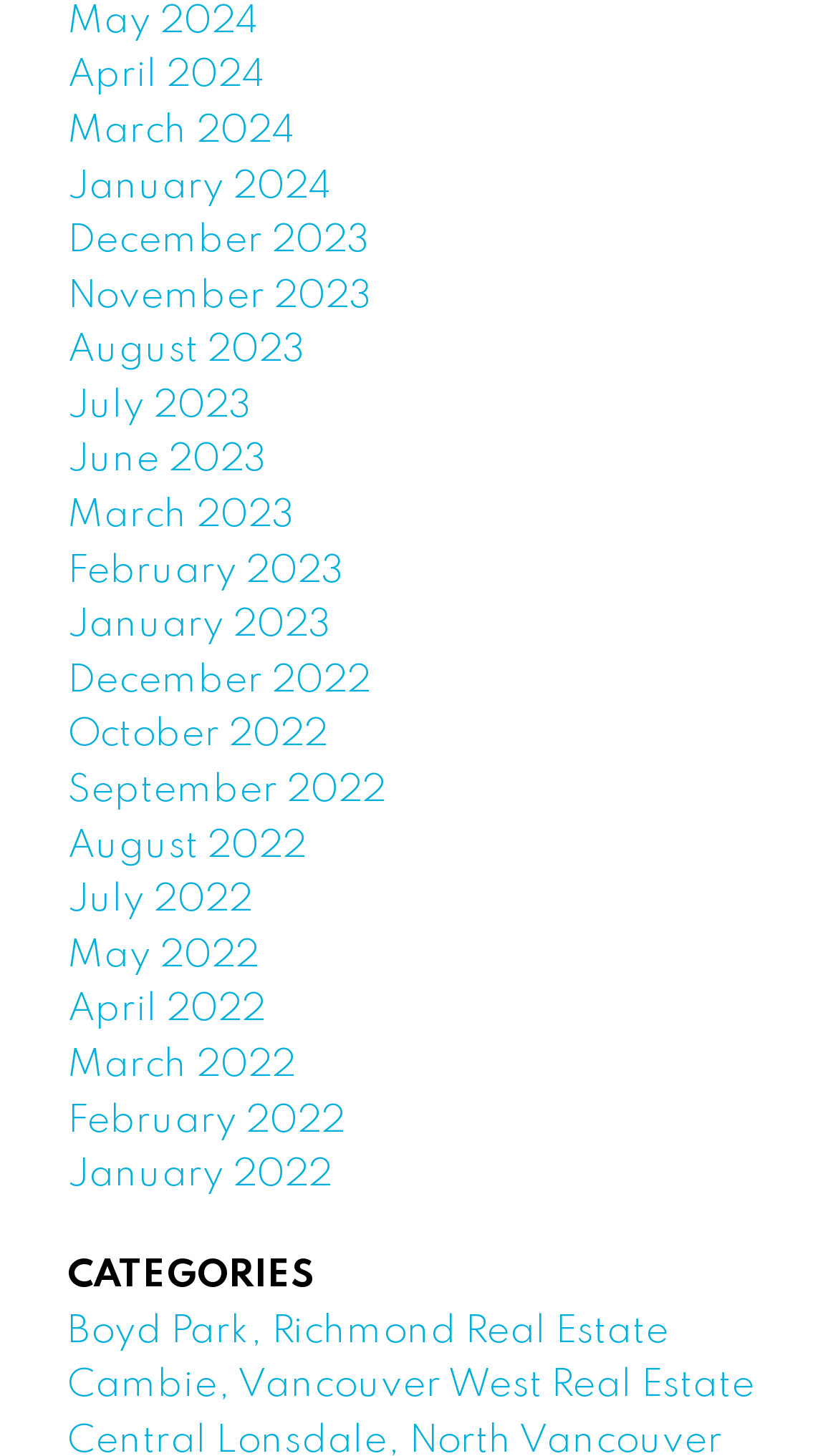Identify and provide the bounding box for the element described by: "March 2022".

[0.08, 0.718, 0.352, 0.745]